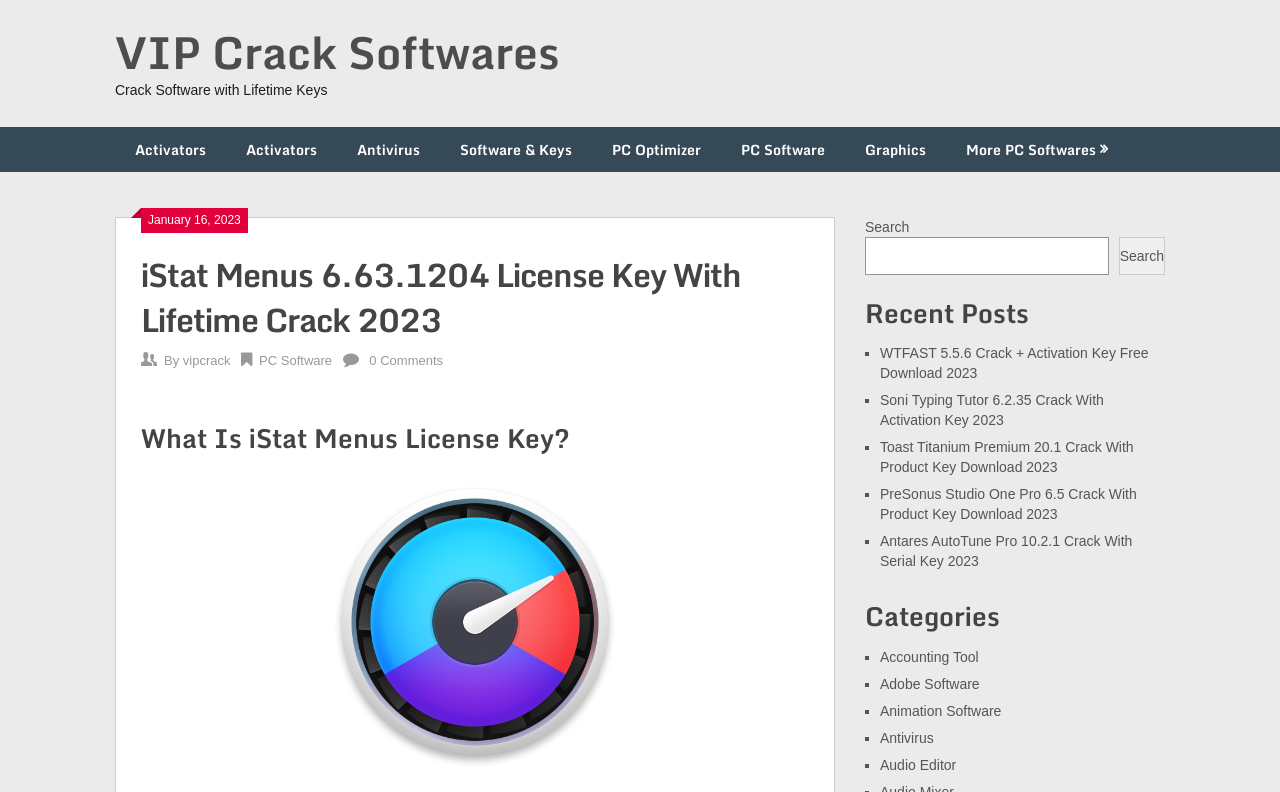Identify the bounding box for the described UI element. Provide the coordinates in (top-left x, top-left y, bottom-right x, bottom-right y) format with values ranging from 0 to 1: Patient Resources

None